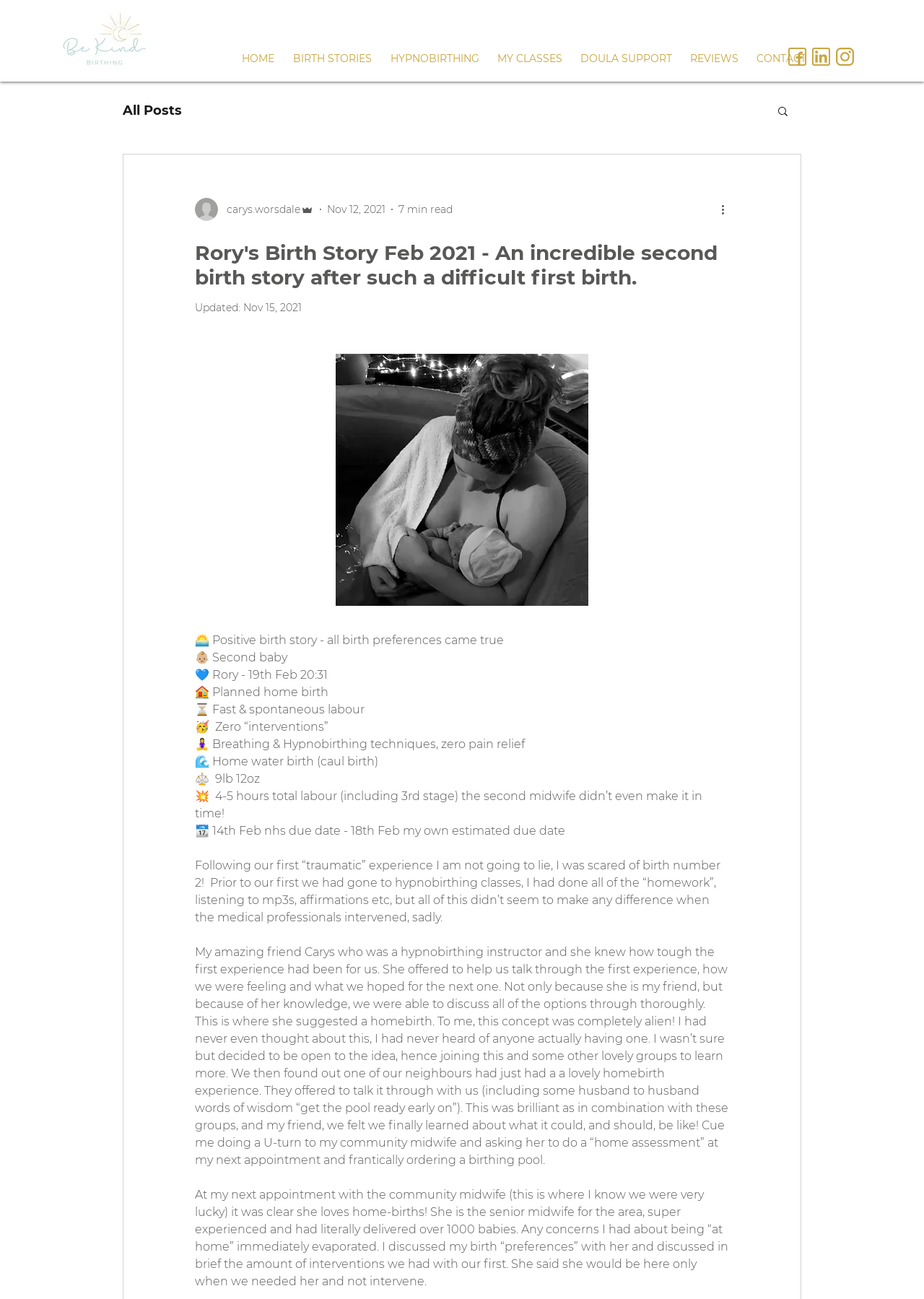Kindly determine the bounding box coordinates of the area that needs to be clicked to fulfill this instruction: "Read more about the birth story".

[0.778, 0.155, 0.797, 0.168]